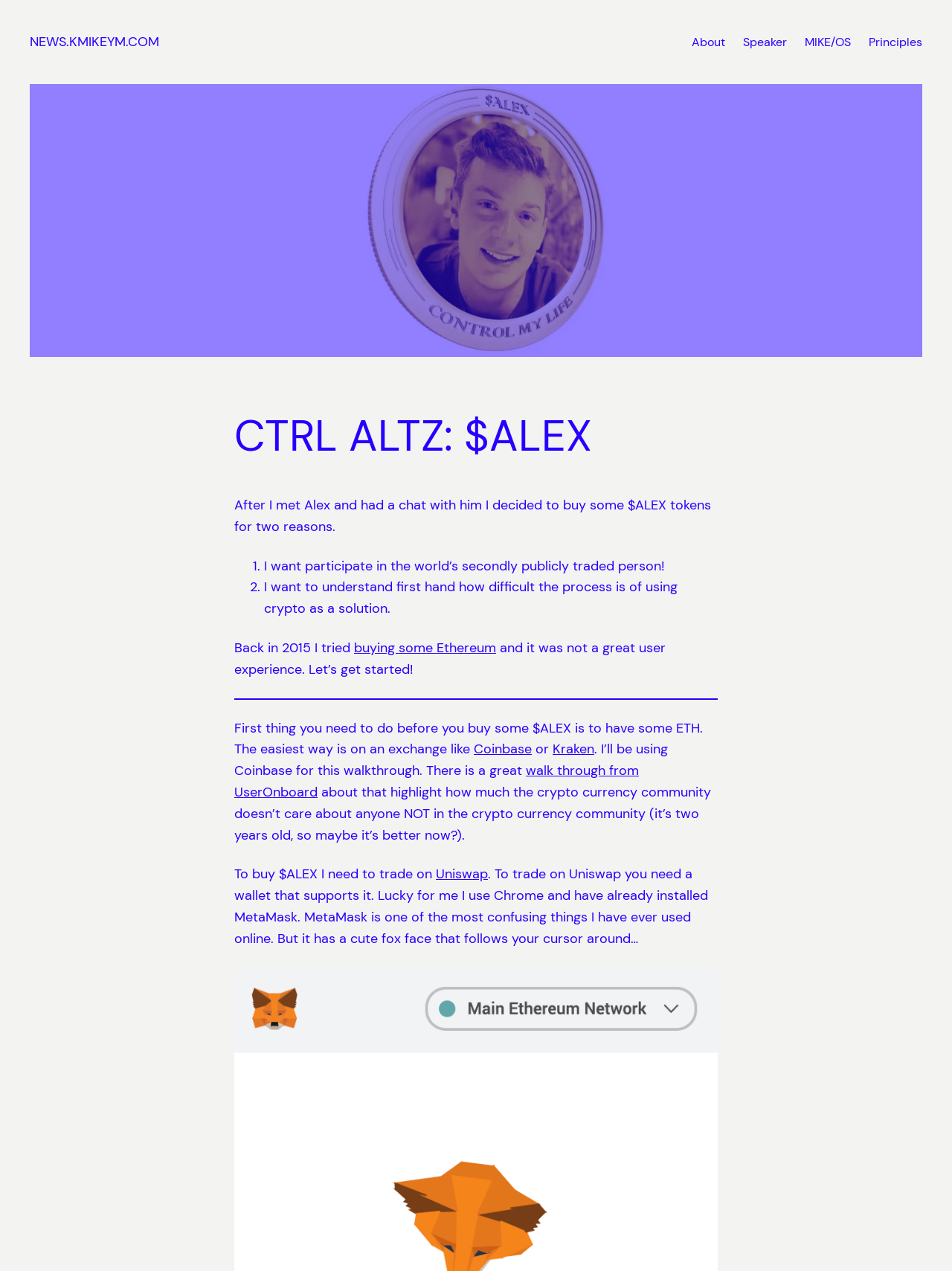Analyze the image and deliver a detailed answer to the question: What is the name of the platform where the author will trade $ALEX?

The webpage states that to buy $ALEX, the author needs to trade on Uniswap, which requires a wallet that supports it.